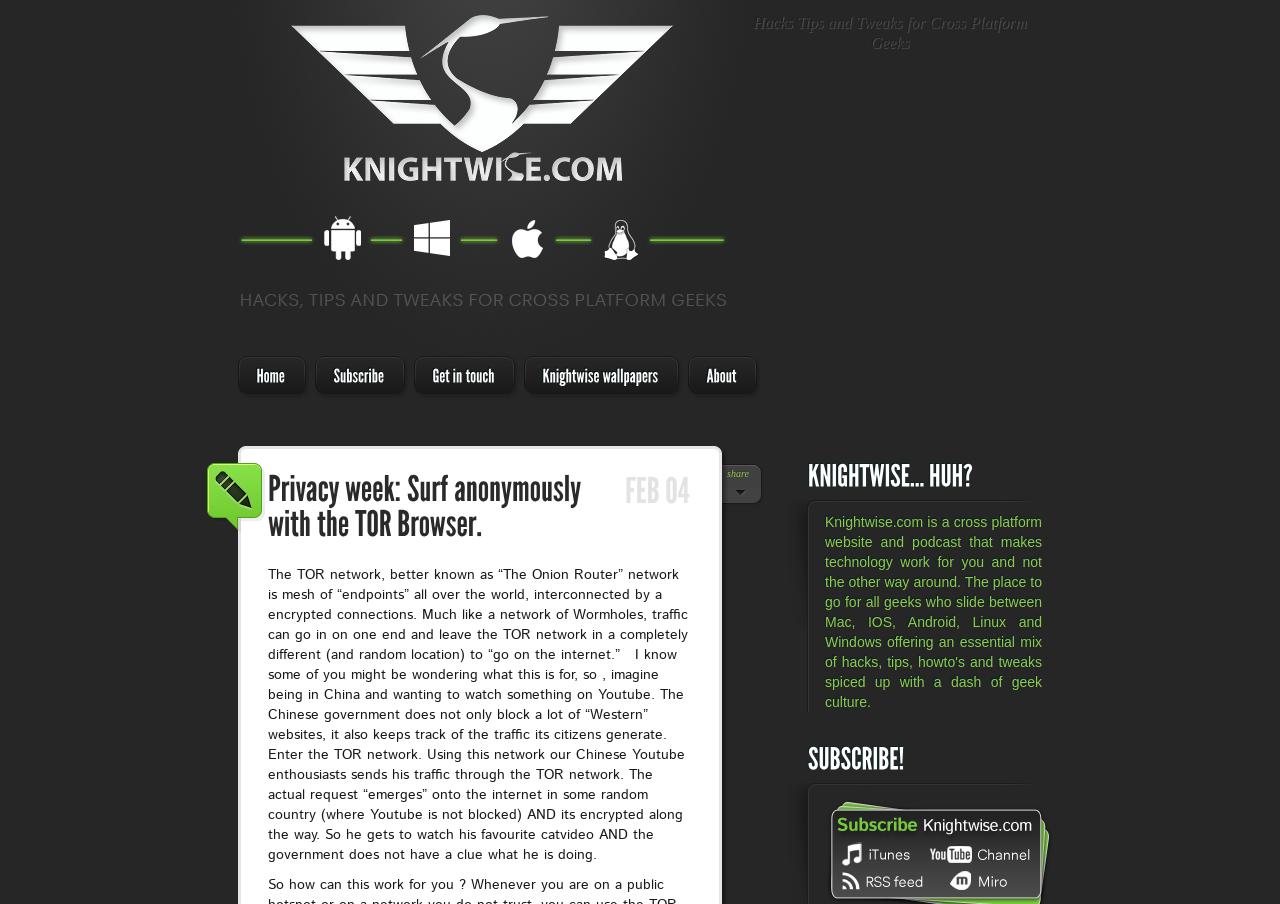Provide a single word or phrase to answer the given question: 
What is the name of the website?

Knightwise.com